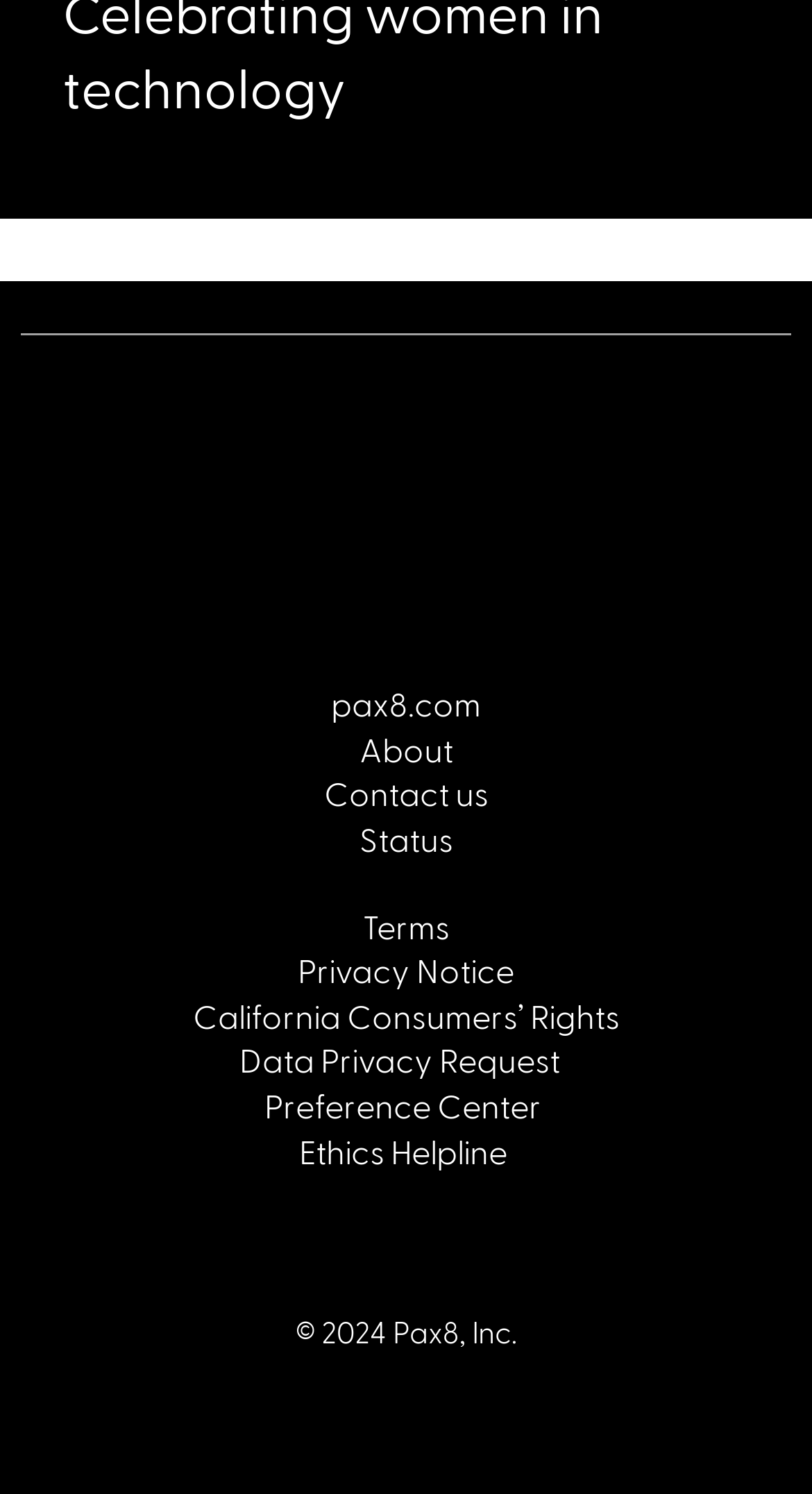Please locate the bounding box coordinates of the element that should be clicked to achieve the given instruction: "contact the team".

[0.399, 0.518, 0.601, 0.544]